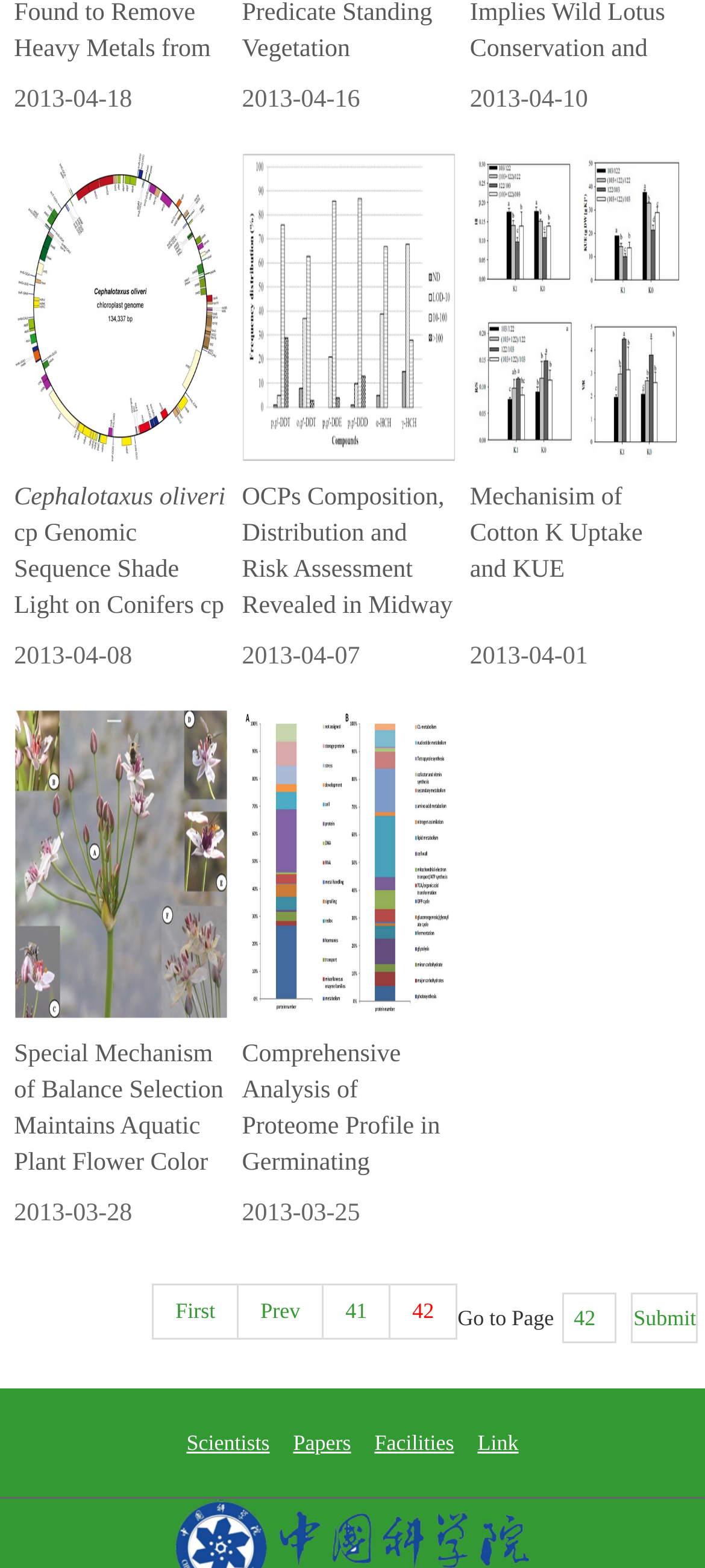Identify the bounding box coordinates of the section to be clicked to complete the task described by the following instruction: "Submit the page number". The coordinates should be four float numbers between 0 and 1, formatted as [left, top, right, bottom].

[0.896, 0.824, 0.99, 0.856]